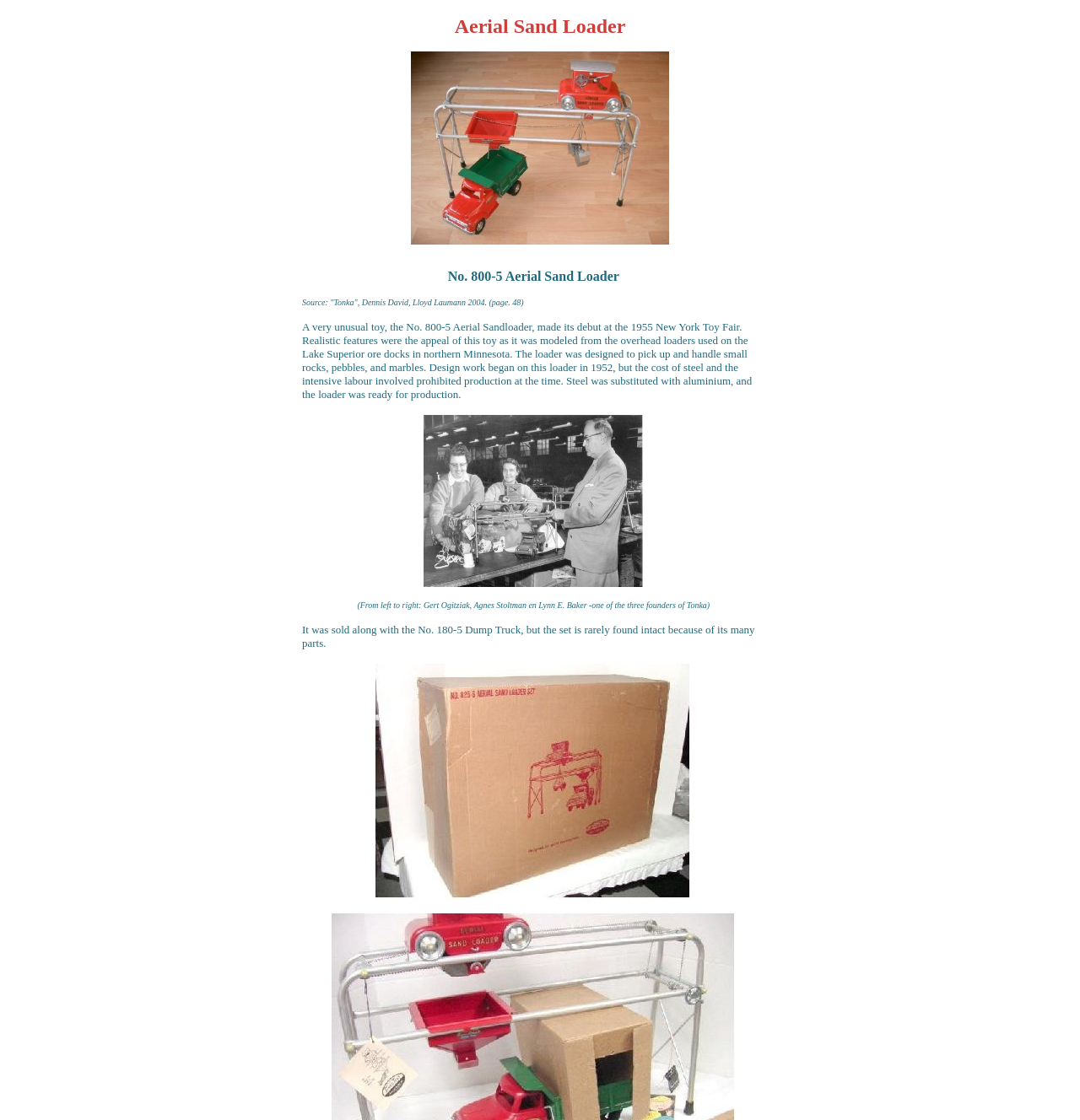Provide a short answer using a single word or phrase for the following question: 
How many columns are in the table?

3